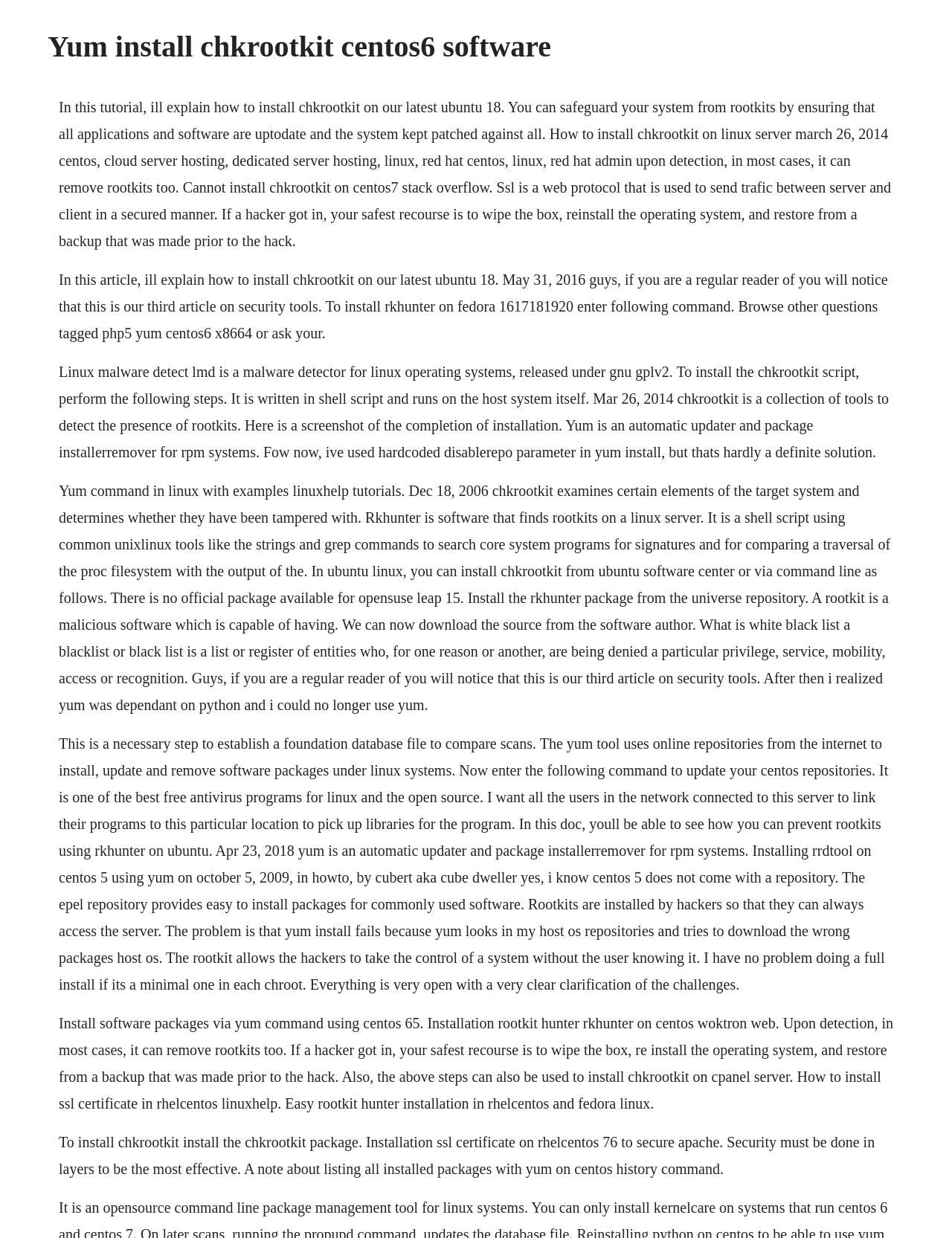Answer the following inquiry with a single word or phrase:
What is the purpose of chkrootkit?

detect rootkits